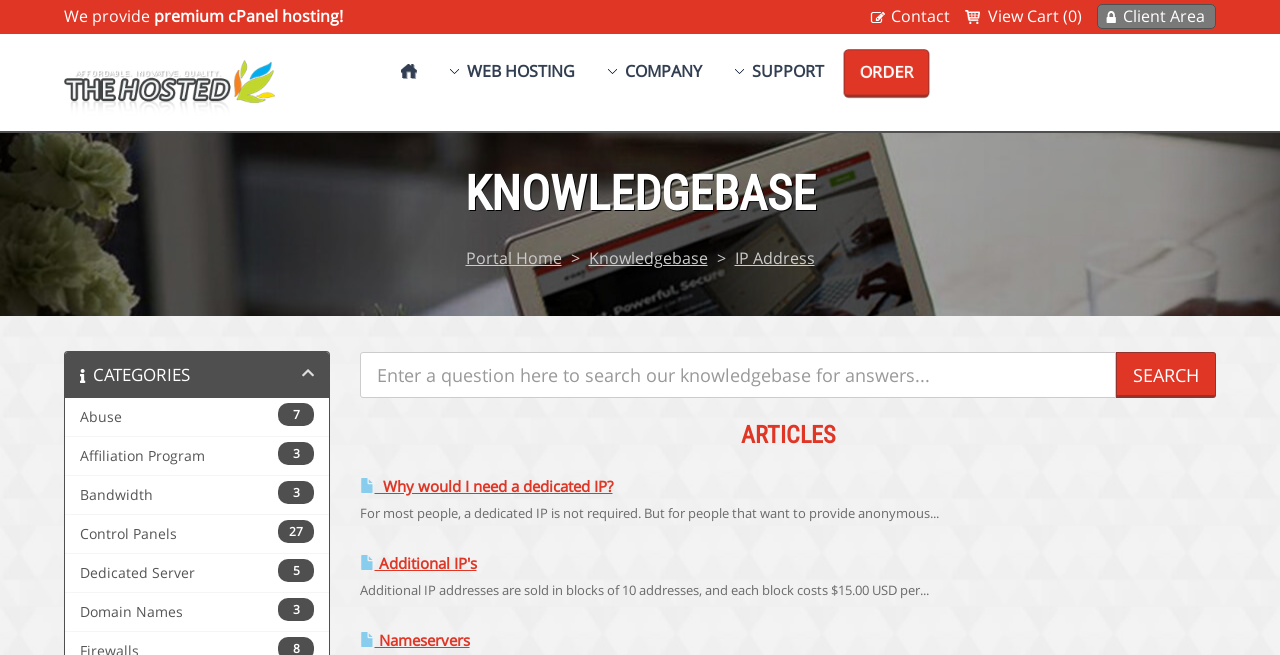How much does an additional IP block cost?
With the help of the image, please provide a detailed response to the question.

The cost of an additional IP block can be found in the article 'Additional IP's'. The text states that 'Additional IP addresses are sold in blocks of 10 addresses, and each block costs $15.00 USD per month'.